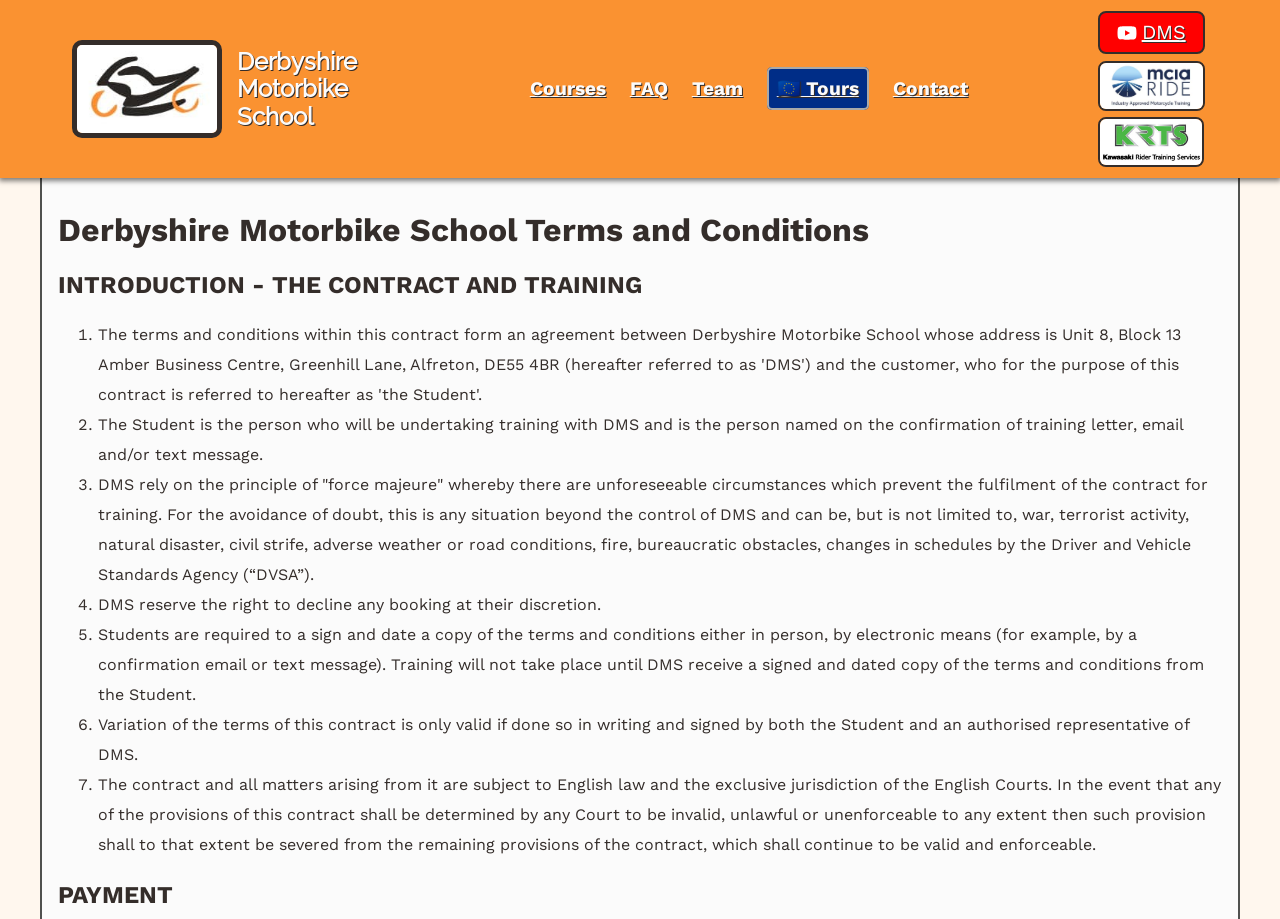What is the last section of the terms and conditions?
Please answer using one word or phrase, based on the screenshot.

Payment